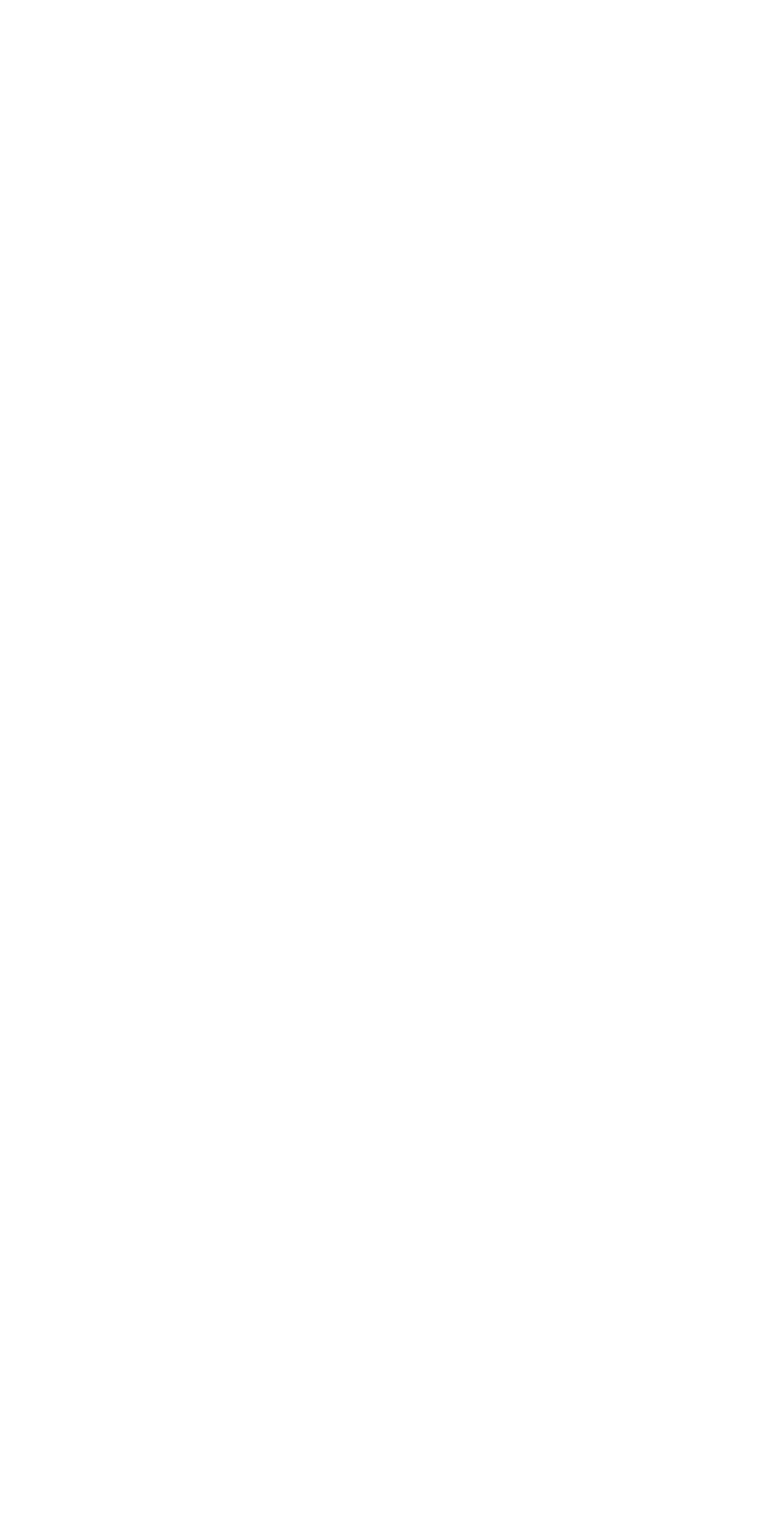Using the image as a reference, answer the following question in as much detail as possible:
What social media platforms does this organization use?

The description list section of the website contains a term 'FOLLOW' with details 'Facebook', 'Twitter', and 'RSS', indicating that this organization uses these three social media platforms.